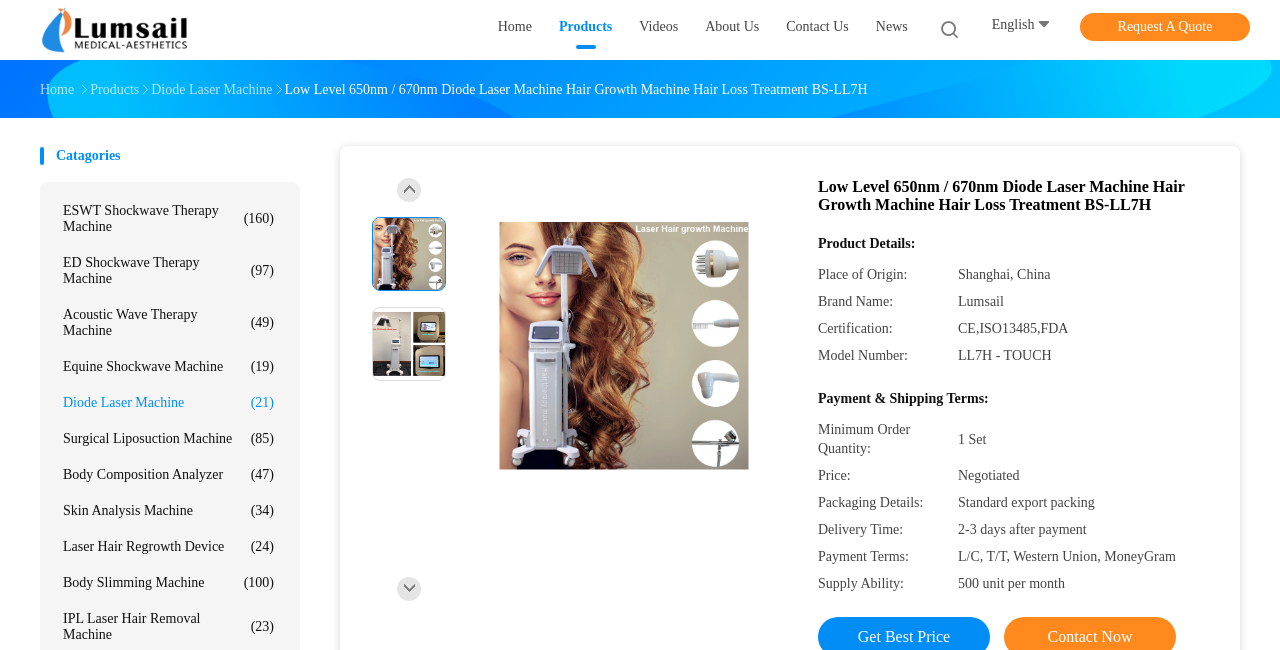Show the bounding box coordinates of the region that should be clicked to follow the instruction: "Check the product details."

[0.639, 0.402, 0.944, 0.568]